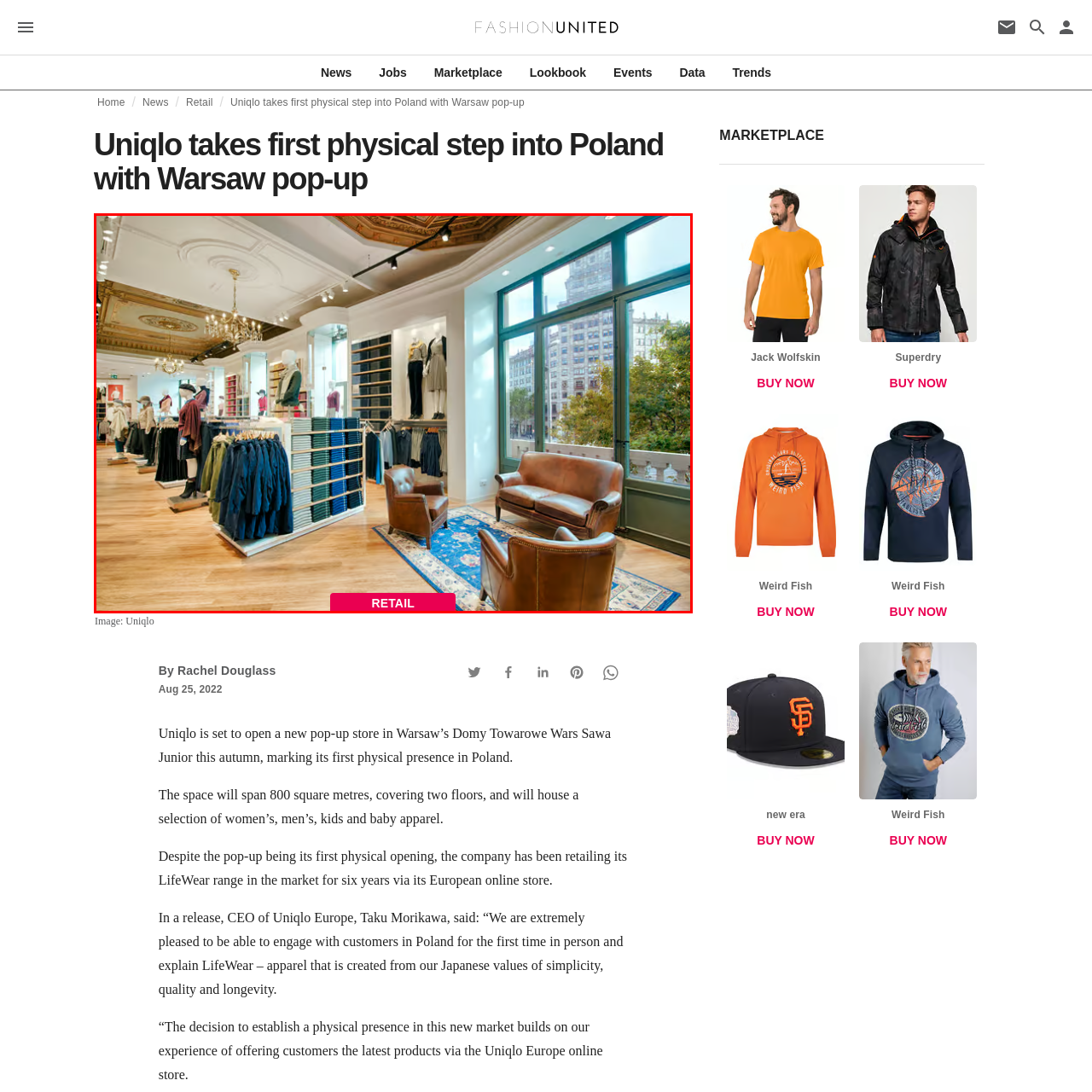Direct your attention to the image contained by the red frame and provide a detailed response to the following question, utilizing the visual data from the image:
What is the source of light in the store?

According to the caption, large windows flood the space with natural light, providing a bright and airy atmosphere for customers to shop.